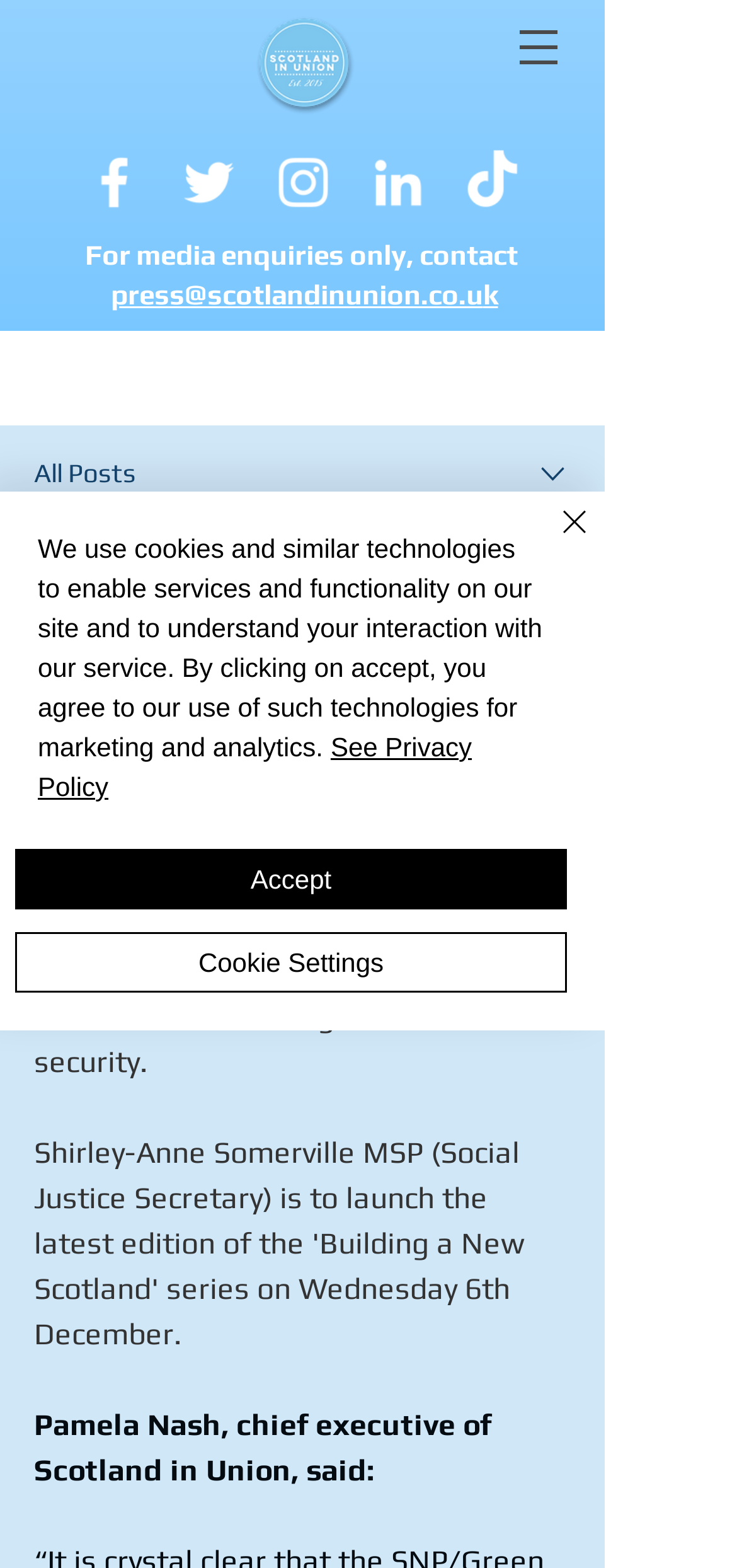Determine the title of the webpage and give its text content.

SNP/Green Government publish yet another paper